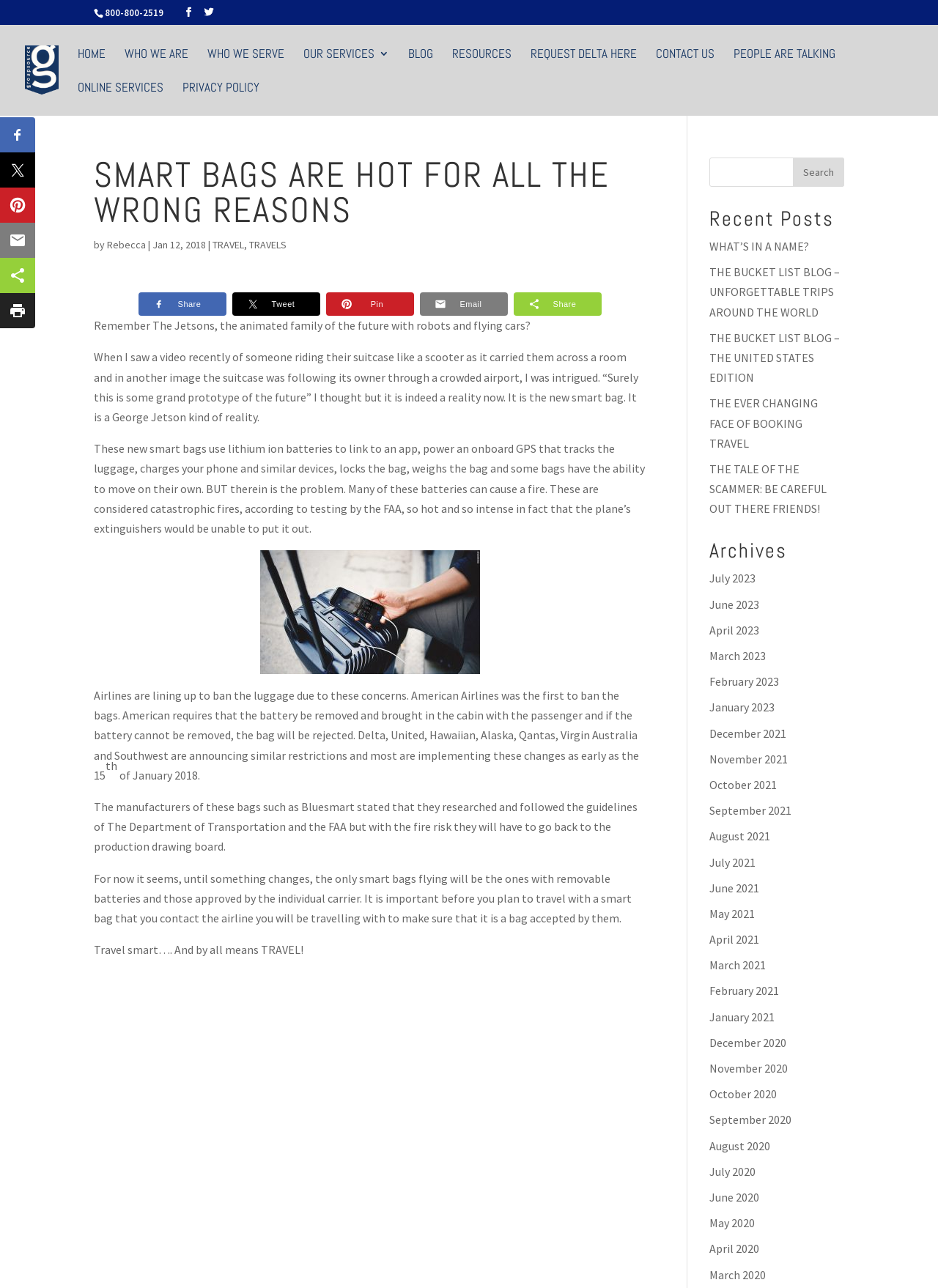Locate the bounding box coordinates of the segment that needs to be clicked to meet this instruction: "Read the 'SMART BAGS ARE HOT FOR ALL THE WRONG REASONS' article".

[0.1, 0.122, 0.689, 0.784]